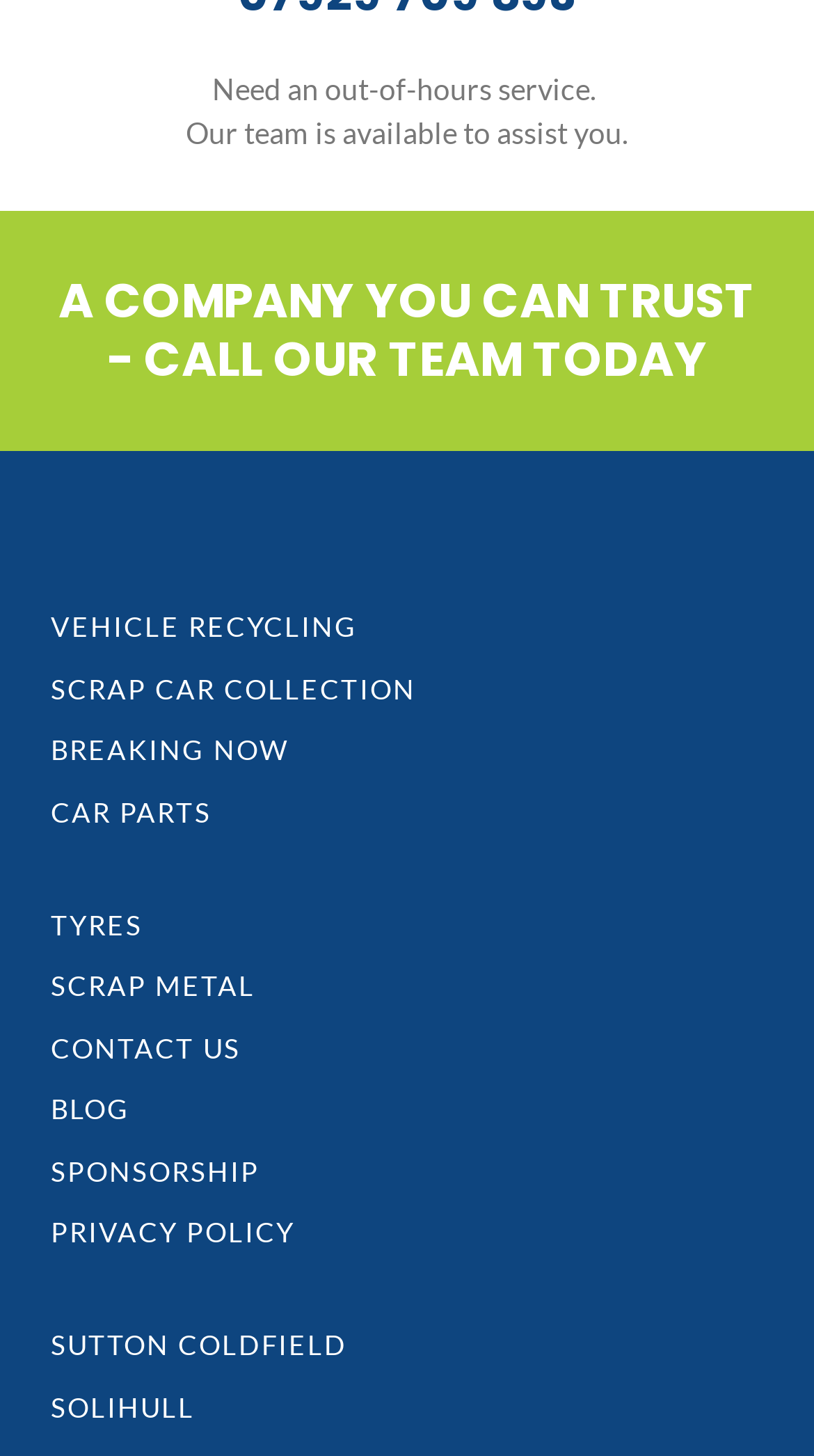Find the bounding box coordinates for the area you need to click to carry out the instruction: "Read the blog". The coordinates should be four float numbers between 0 and 1, indicated as [left, top, right, bottom].

[0.062, 0.749, 0.16, 0.791]